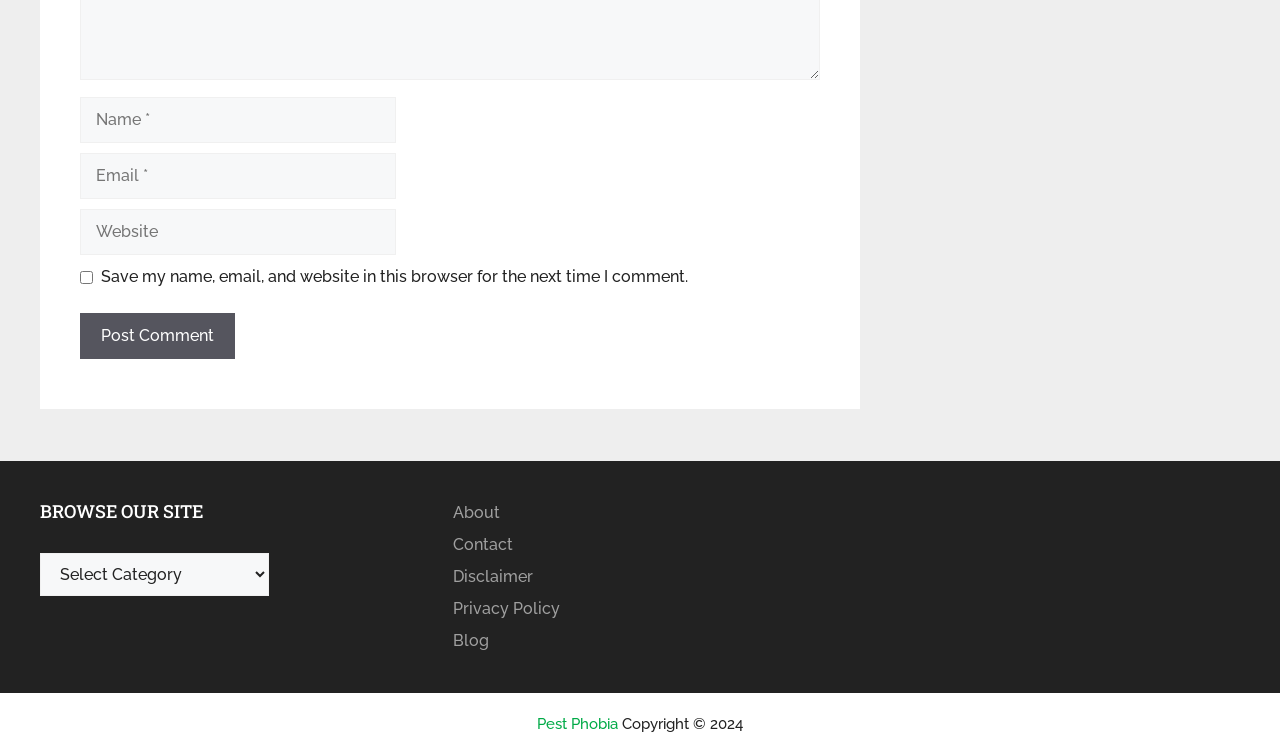Kindly provide the bounding box coordinates of the section you need to click on to fulfill the given instruction: "Enter your name".

[0.062, 0.129, 0.309, 0.19]